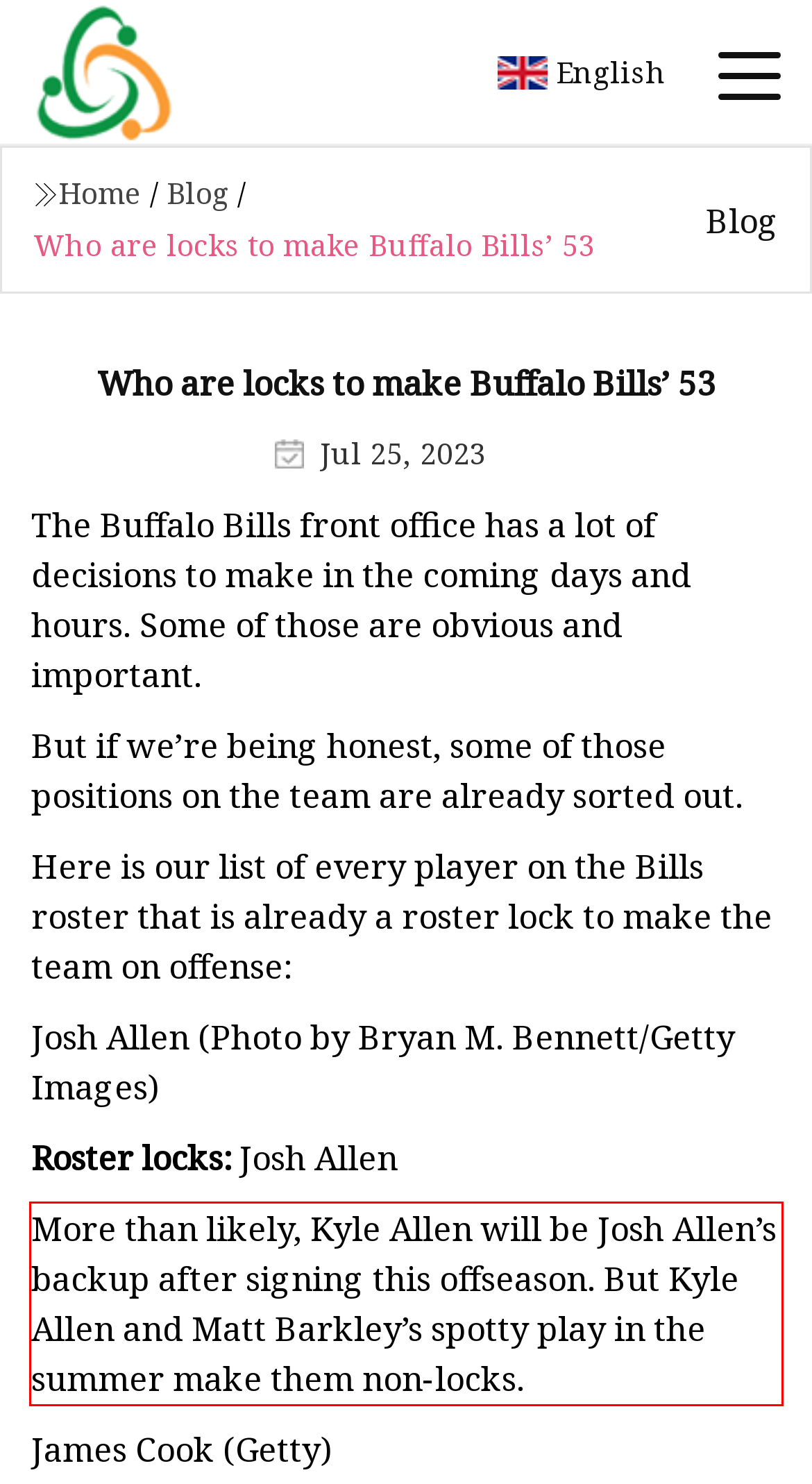In the given screenshot, locate the red bounding box and extract the text content from within it.

More than likely, Kyle Allen will be Josh Allen’s backup after signing this offseason. But Kyle Allen and Matt Barkley’s spotty play in the summer make them non-locks.